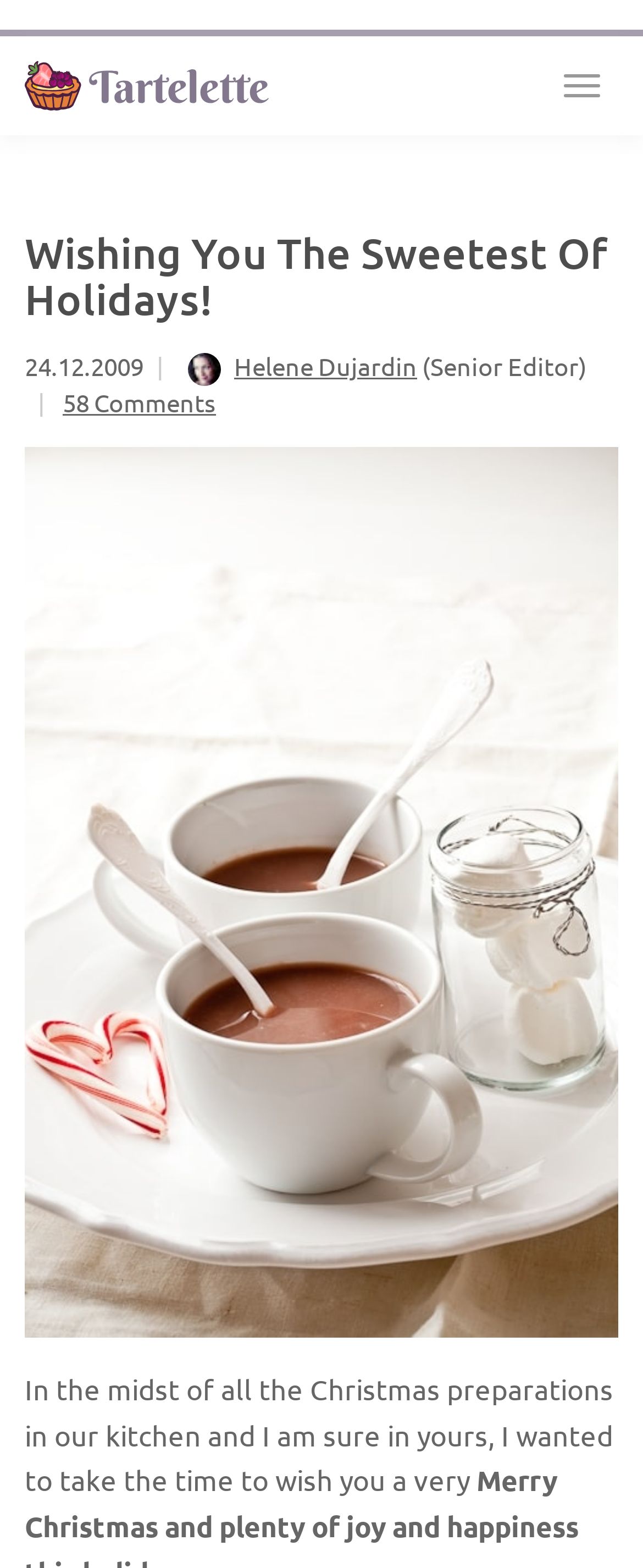Give an in-depth explanation of the webpage layout and content.

The webpage is a festive holiday greeting from a blog called Tartelette. At the top left corner, there is a link to the blog's homepage, accompanied by a button to toggle navigation. Below this, a large heading reads "Wishing You The Sweetest Of Holidays!" in a prominent position.

To the right of the heading, there is a date stamp "24.12.2009" and a link to the author's name, Helene Dujardin, which is accompanied by a small image of the author. The author's title, "Senior Editor", is listed next to their name.

Further down, there is a link to a comment section with 58 comments. The main content of the page is a heartfelt holiday message, which starts with "In the midst of all the Christmas preparations in our kitchen and I am sure in yours, I wanted to take the time to wish you a very..." and continues below. This message is accompanied by a large image with a festive holiday theme, which takes up most of the page.

There are two links to the author's name, Helene Dujardin, one of which is accompanied by a small image of the author. The overall layout is focused on conveying a warm and festive holiday greeting to the reader.